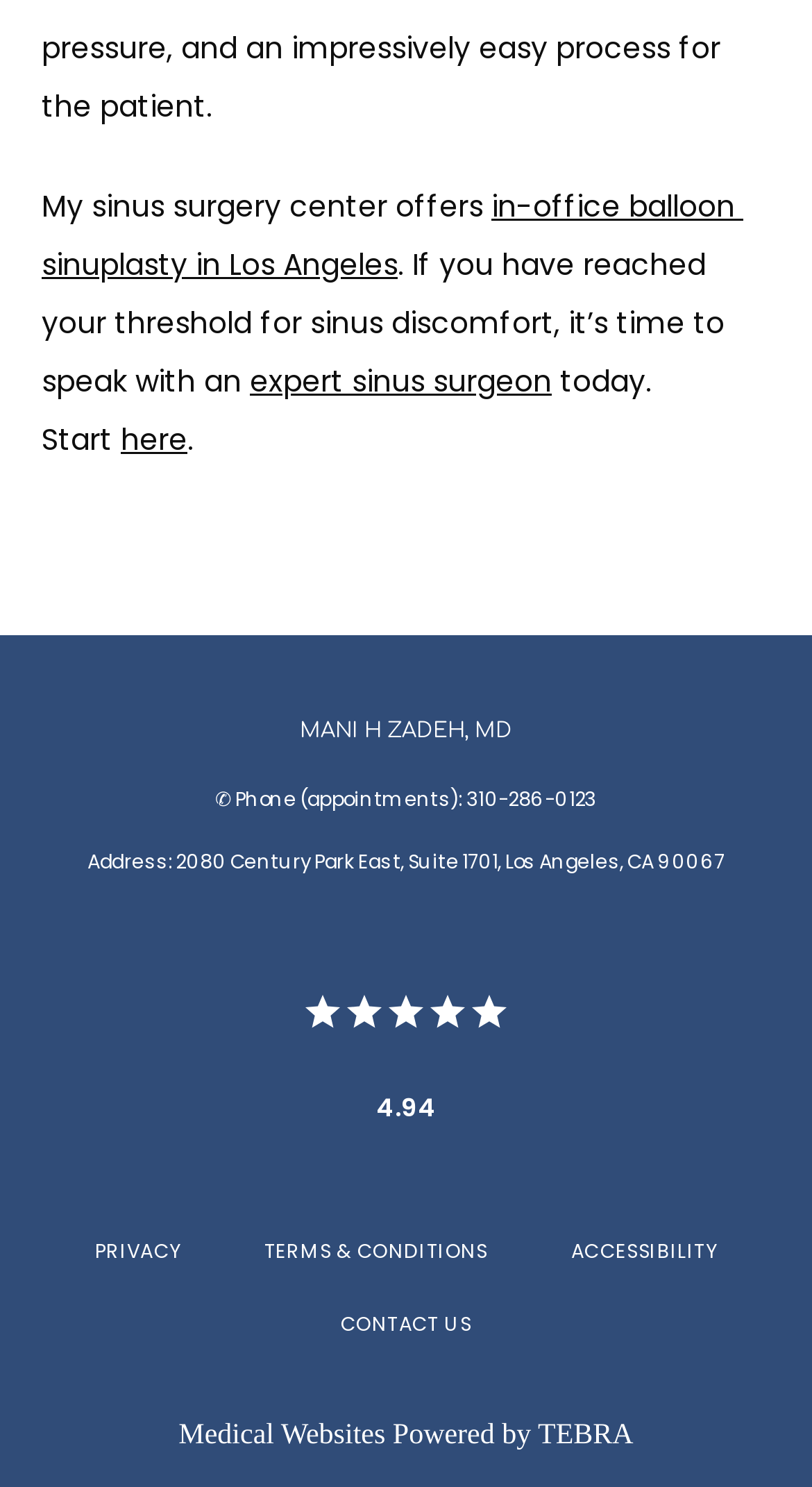Please find the bounding box coordinates of the clickable region needed to complete the following instruction: "Call for an appointment". The bounding box coordinates must consist of four float numbers between 0 and 1, i.e., [left, top, right, bottom].

[0.108, 0.514, 0.892, 0.605]